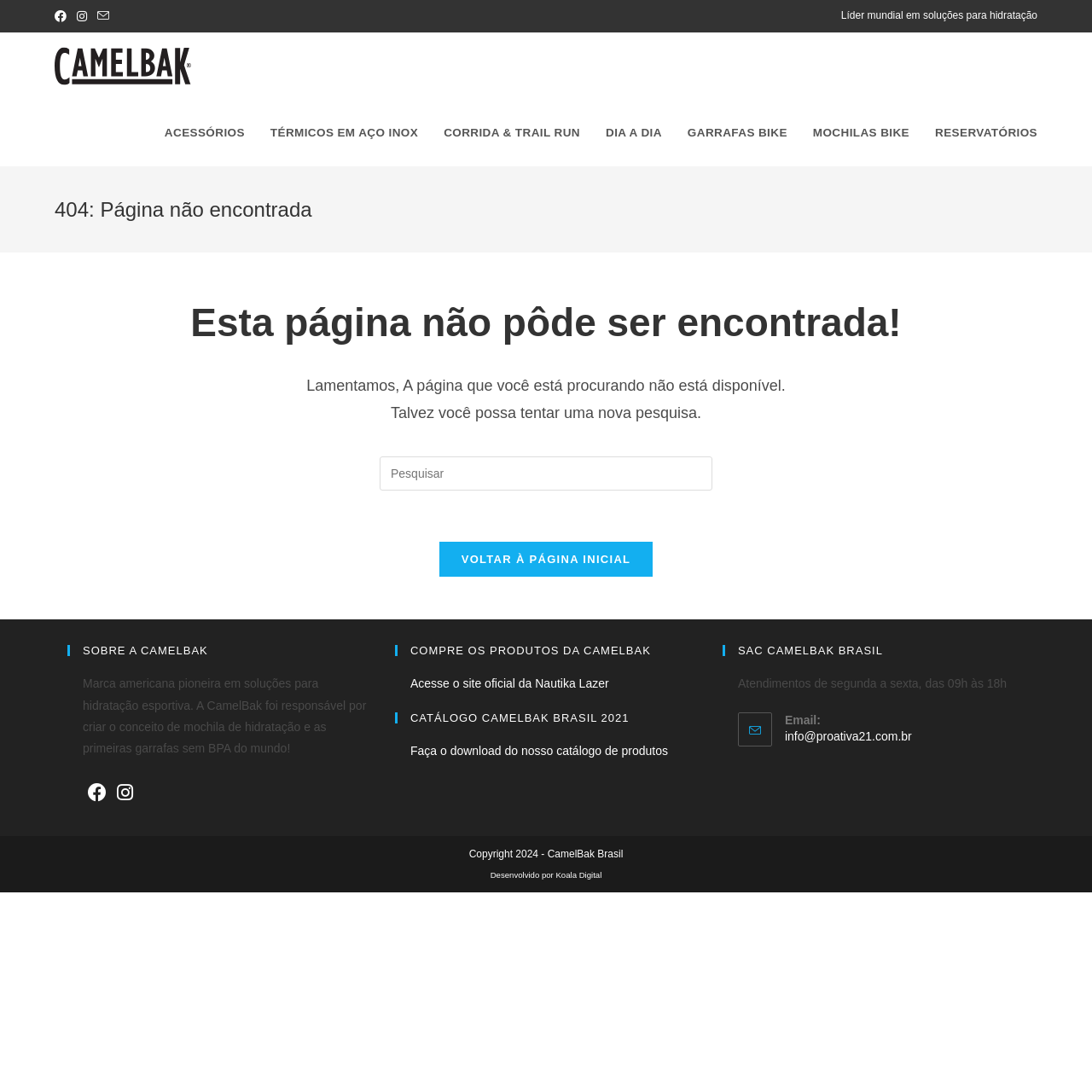Please identify the bounding box coordinates of the area that needs to be clicked to follow this instruction: "Go back to the homepage".

[0.402, 0.496, 0.598, 0.528]